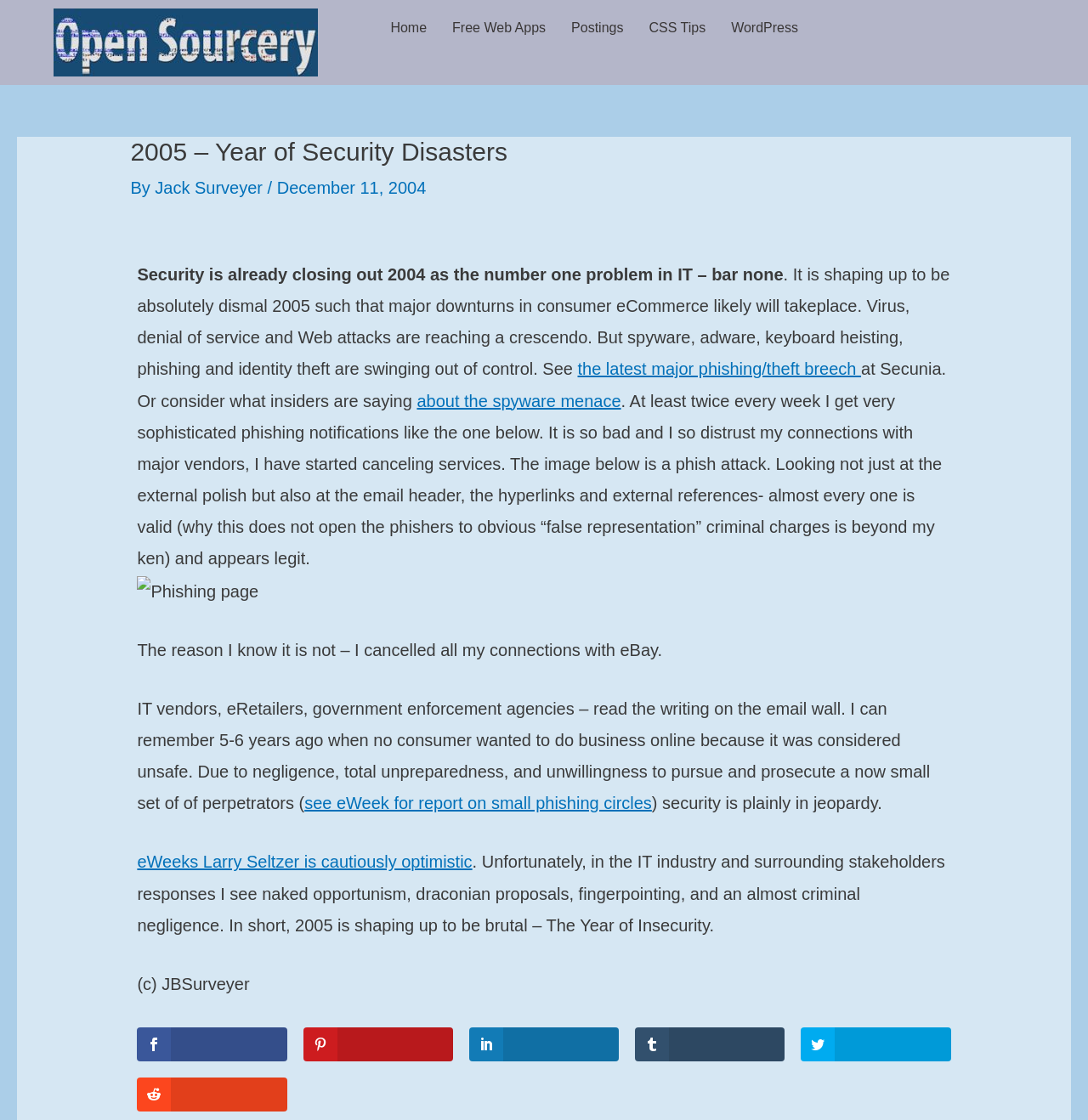Pinpoint the bounding box coordinates of the element to be clicked to execute the instruction: "Click the link to see eWeek for report on small phishing circles".

[0.28, 0.709, 0.599, 0.726]